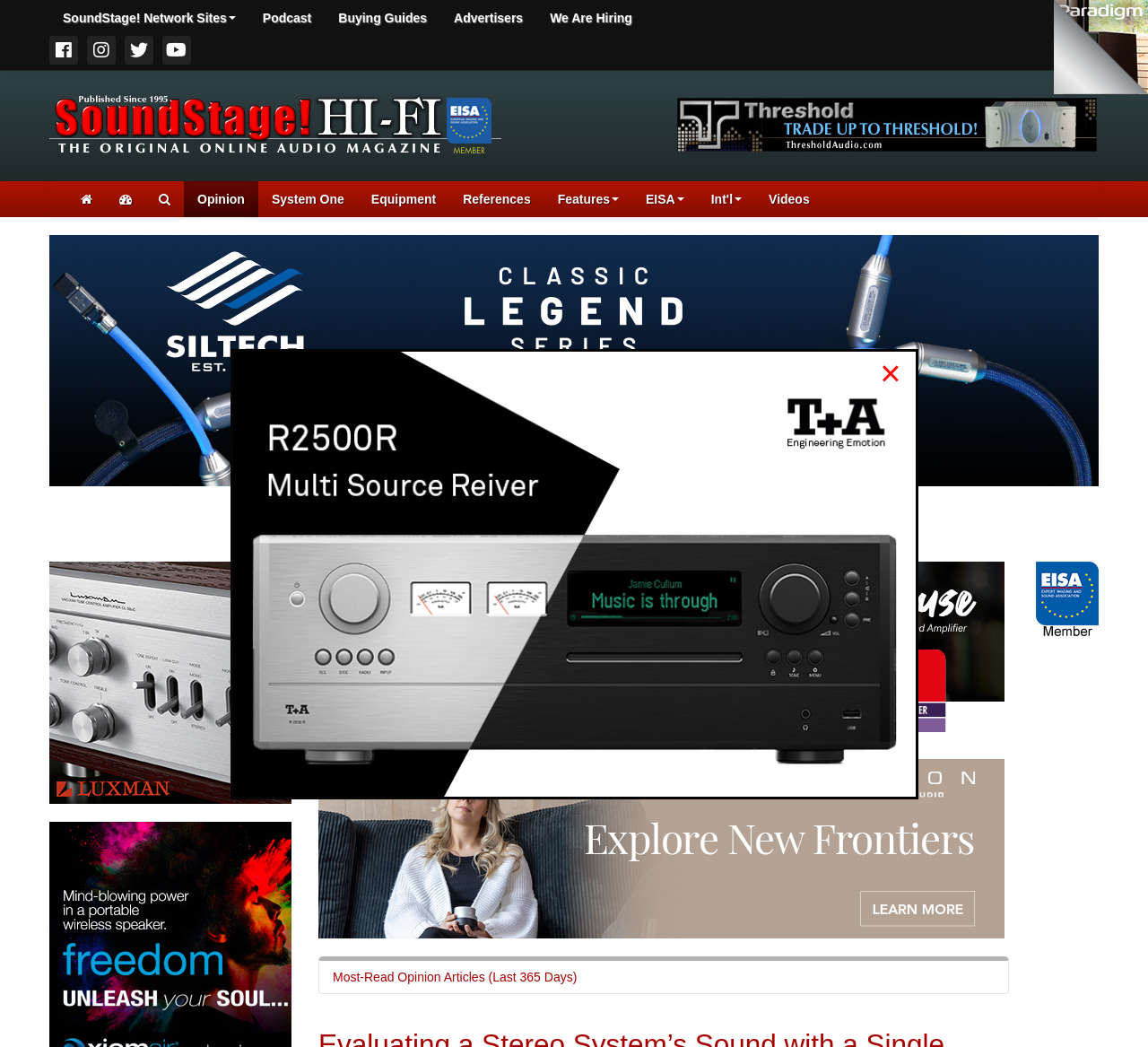Locate the bounding box coordinates of the area where you should click to accomplish the instruction: "Watch the Siltech video".

[0.043, 0.337, 0.957, 0.35]